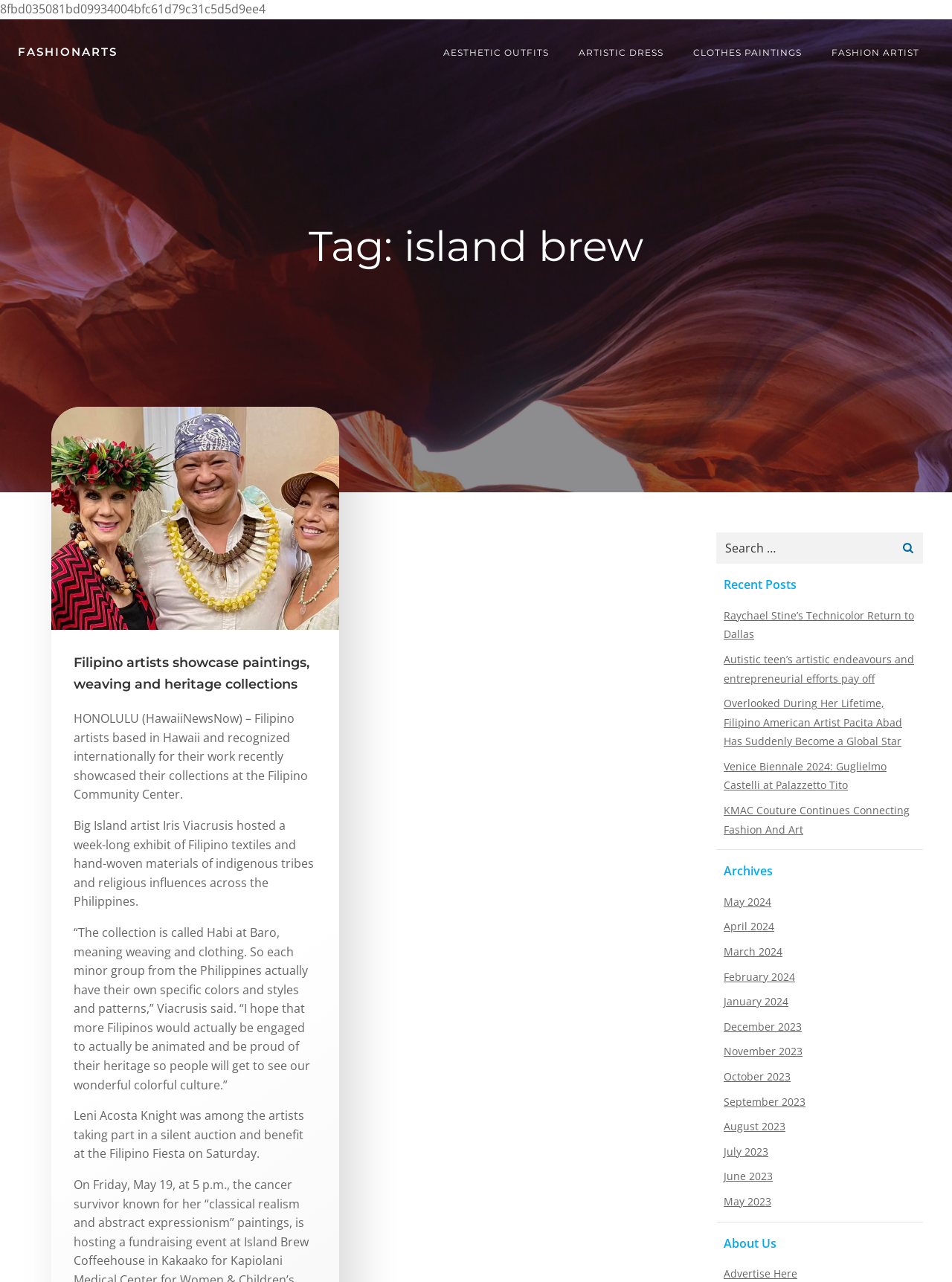Can you give a comprehensive explanation to the question given the content of the image?
What is the category of the first article?

The first article's category can be determined by looking at the heading 'Tag: island brew' which is located at the top of the webpage, indicating that the articles on this page are related to 'island brew'.